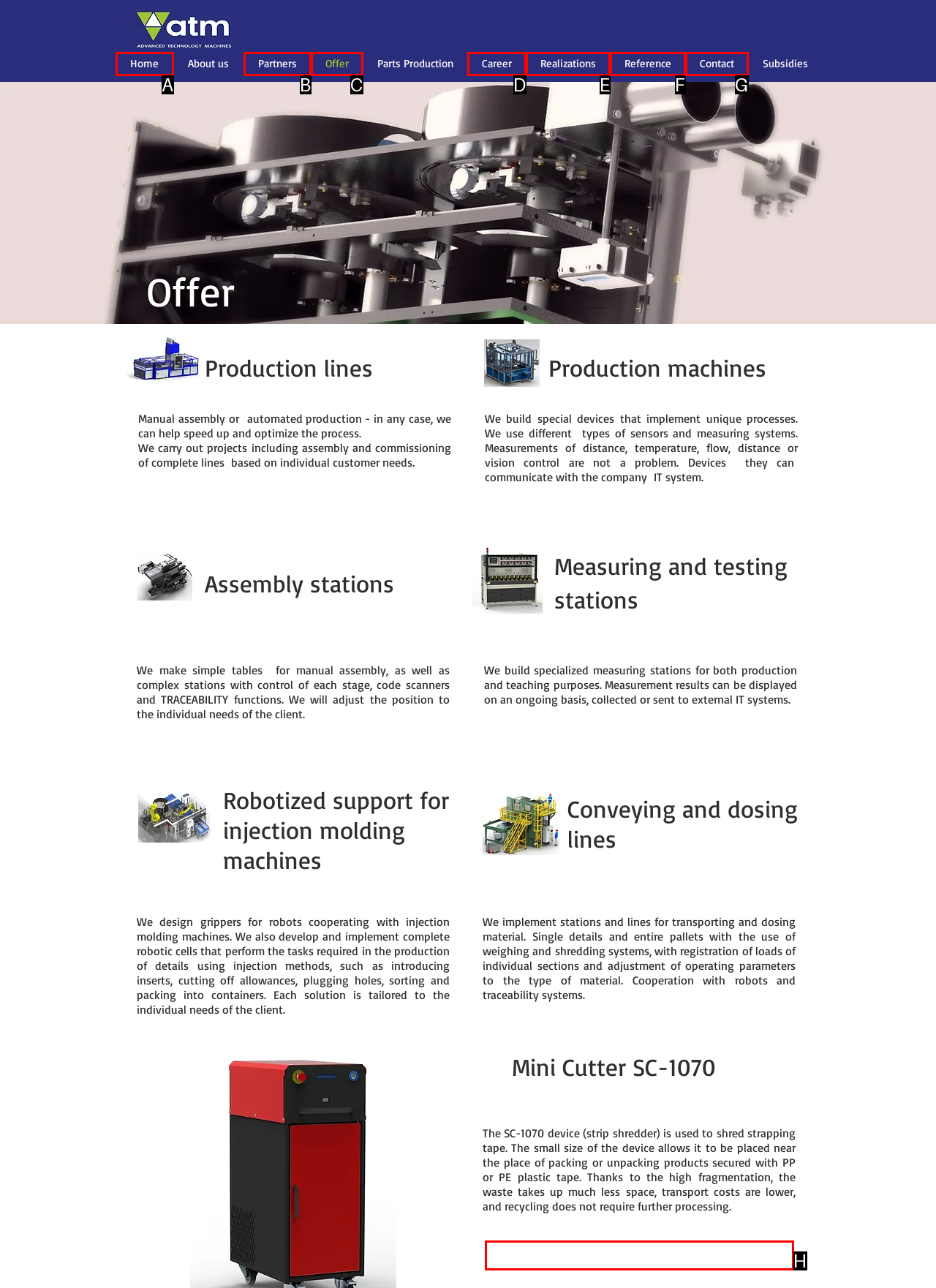Choose the letter that best represents the description: See more information. Provide the letter as your response.

H